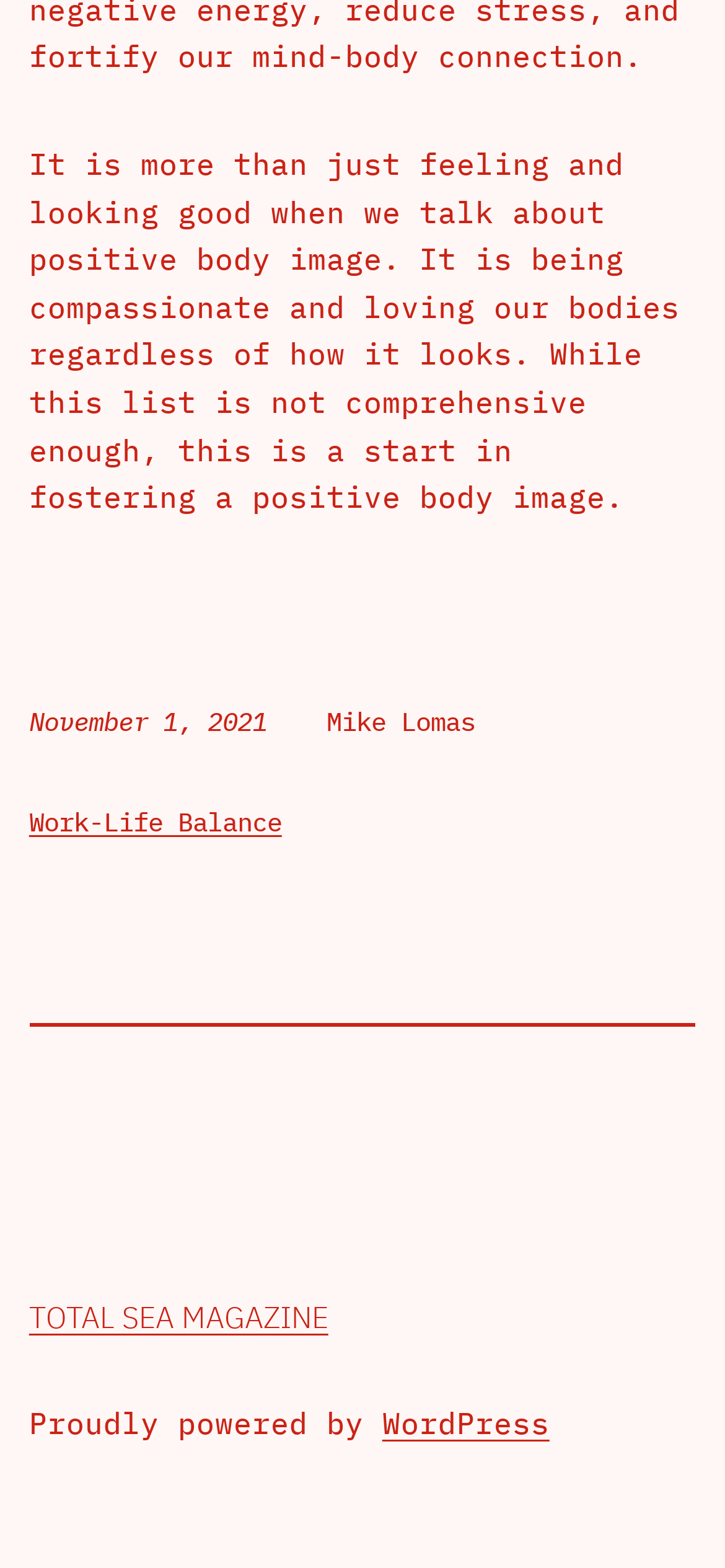From the details in the image, provide a thorough response to the question: What platform is the website powered by?

I found the platform that the website is powered by by looking at the link element, which is a child of the contentinfo element, and has the text 'WordPress'.